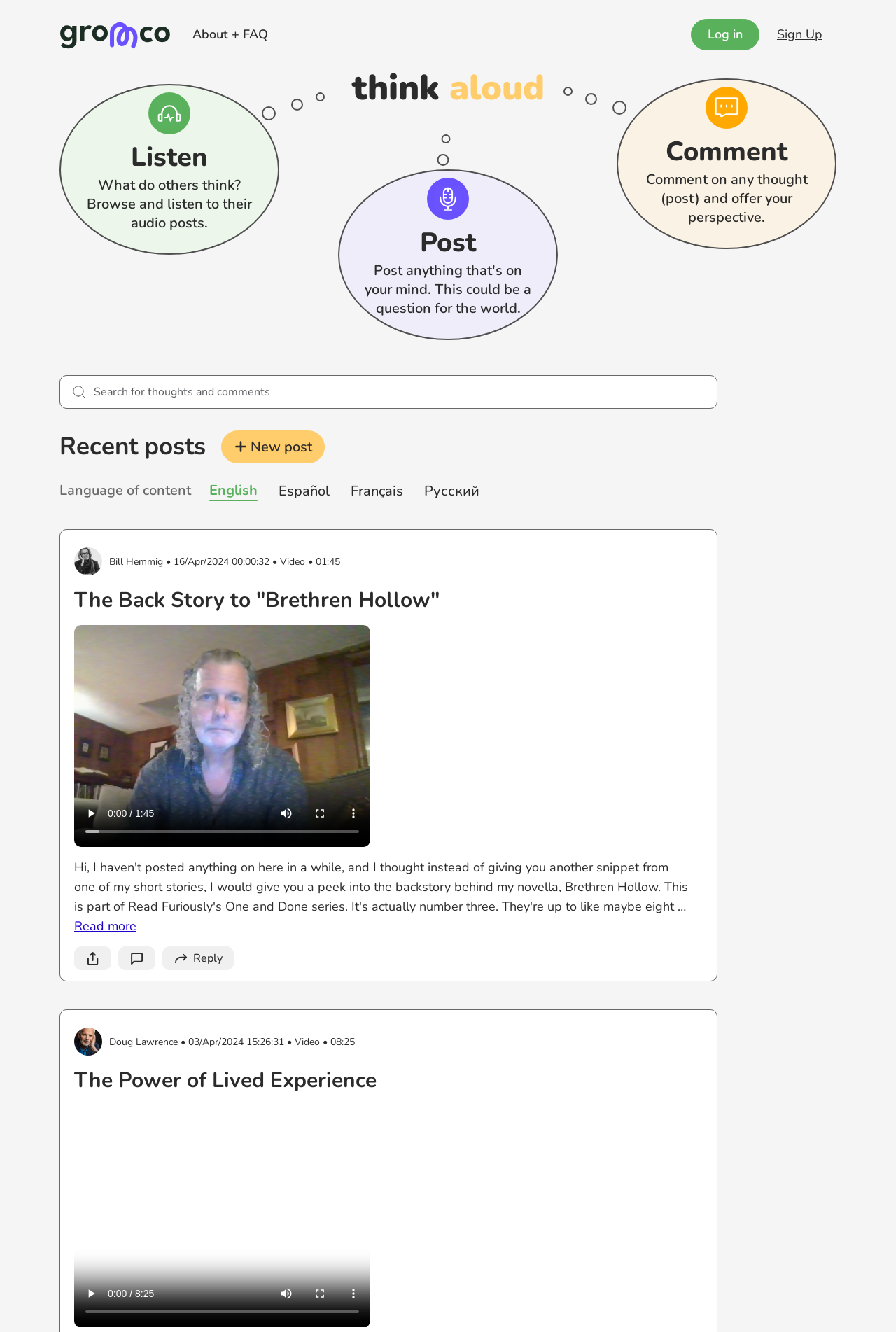Identify the bounding box coordinates of the section to be clicked to complete the task described by the following instruction: "Search for thoughts and comments". The coordinates should be four float numbers between 0 and 1, formatted as [left, top, right, bottom].

[0.066, 0.282, 0.801, 0.307]